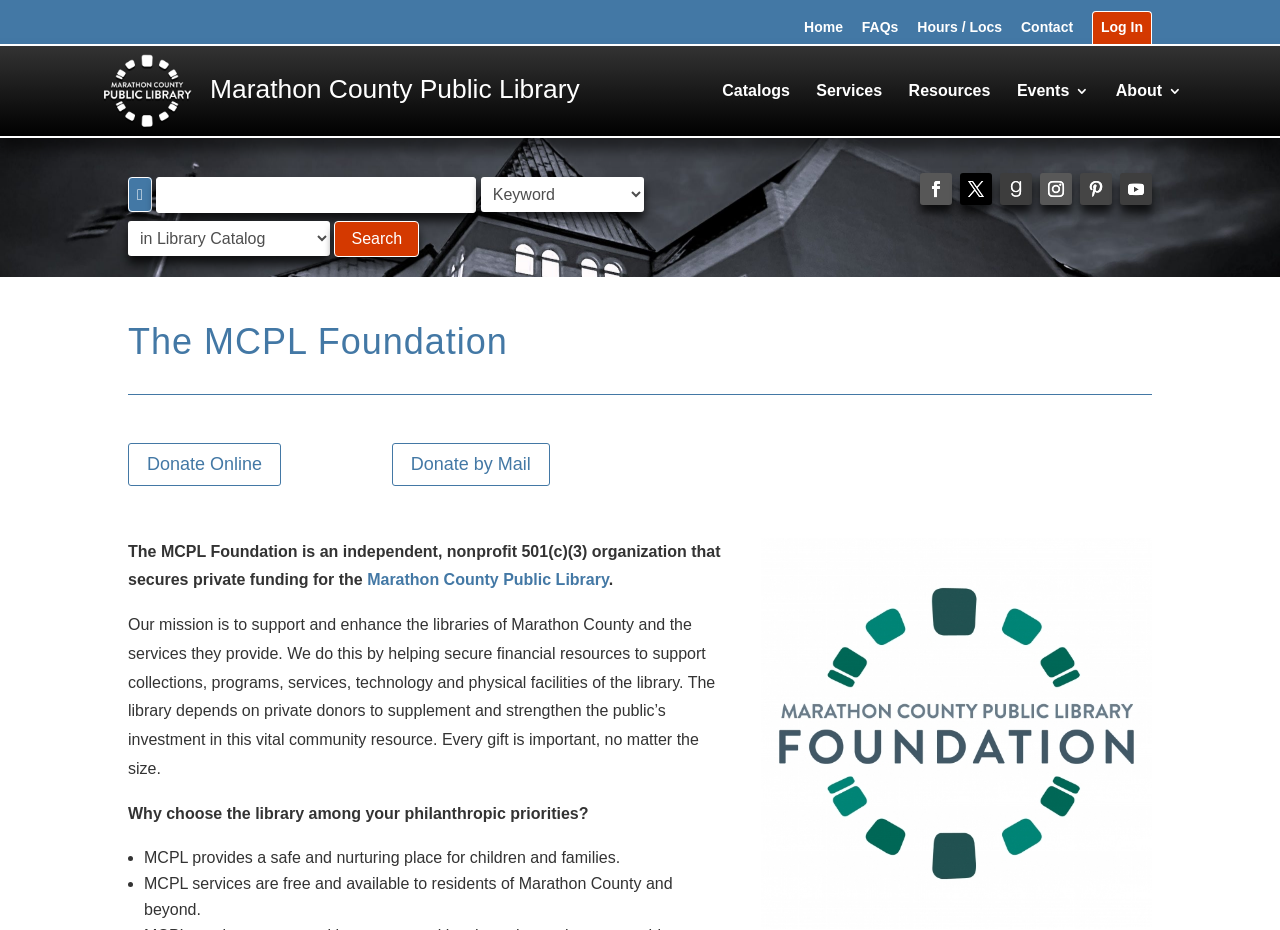Please provide a one-word or short phrase answer to the question:
What is a benefit of MCPL services?

Free and available to residents